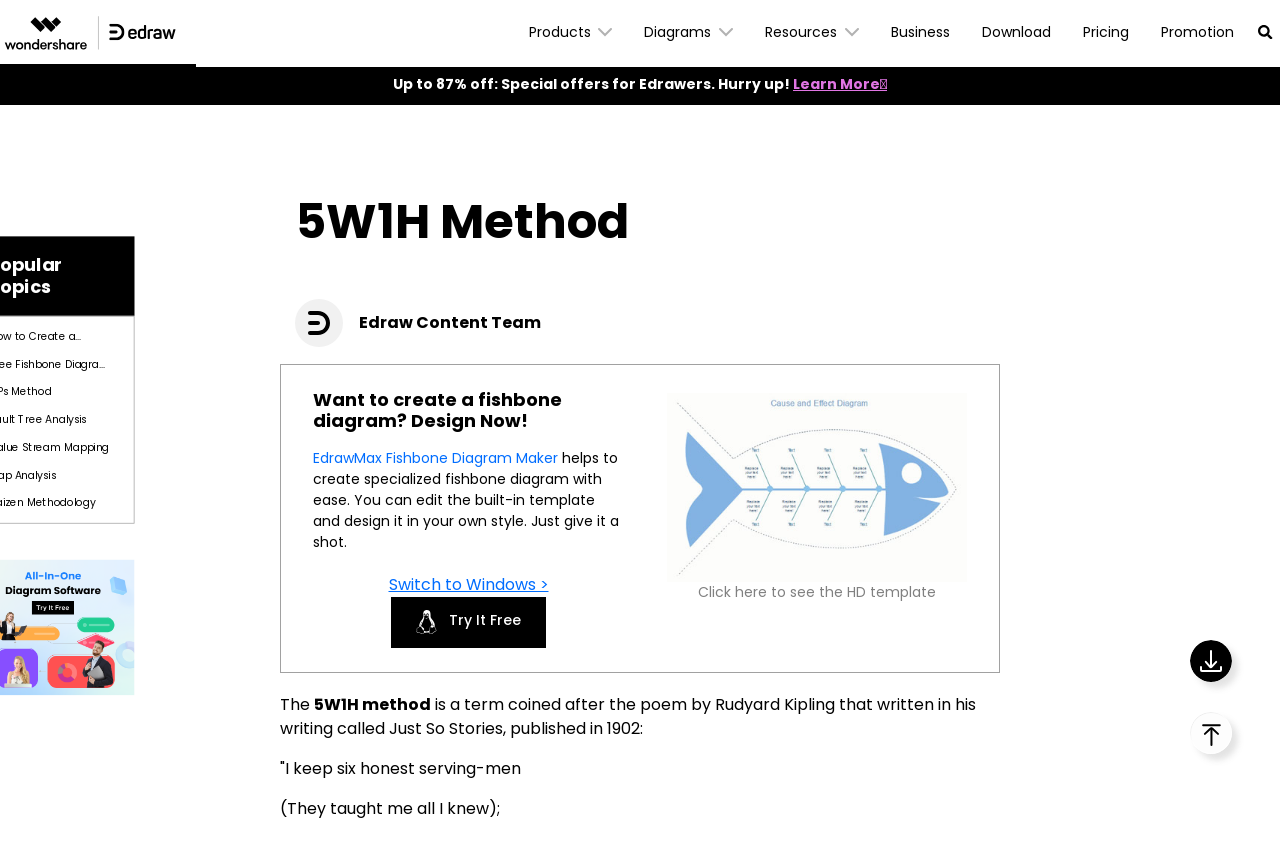Explain in detail what you observe on this webpage.

The webpage is about the 5W1H method and its application in creating fishbone diagrams using Edraw. At the top left corner, there is a logo of Edraw, accompanied by three chevron bottom icons. On the top right corner, there is a link to a special offer with an image. Below the logo, there are several links to different sections of the Edraw website, including EdrawMax, Features, Templates, Blog, and Try It Free.

The main content of the webpage starts with a heading "5W1H Method" followed by an image. Below the heading, there is a subheading "Edraw Content Team" and a call-to-action button "Want to create a fishbone diagram? Design Now!" with a link to EdrawMax Fishbone Diagram Maker. The webpage then explains the benefits of using Edraw to create fishbone diagrams, with a brief description and an image of a template.

On the right side of the webpage, there is a section with a heading "Switch to Windows" and a link to "Try It Free". Below this section, there is an image of an EdrawMax fishbone diagram template with a link to view the HD template. The webpage then provides a brief introduction to the 5W1H method, including its origin and a quote from a poem by Rudyard Kipling.

At the bottom right corner of the webpage, there are two links: one to download EdrawMind and another to the main page.